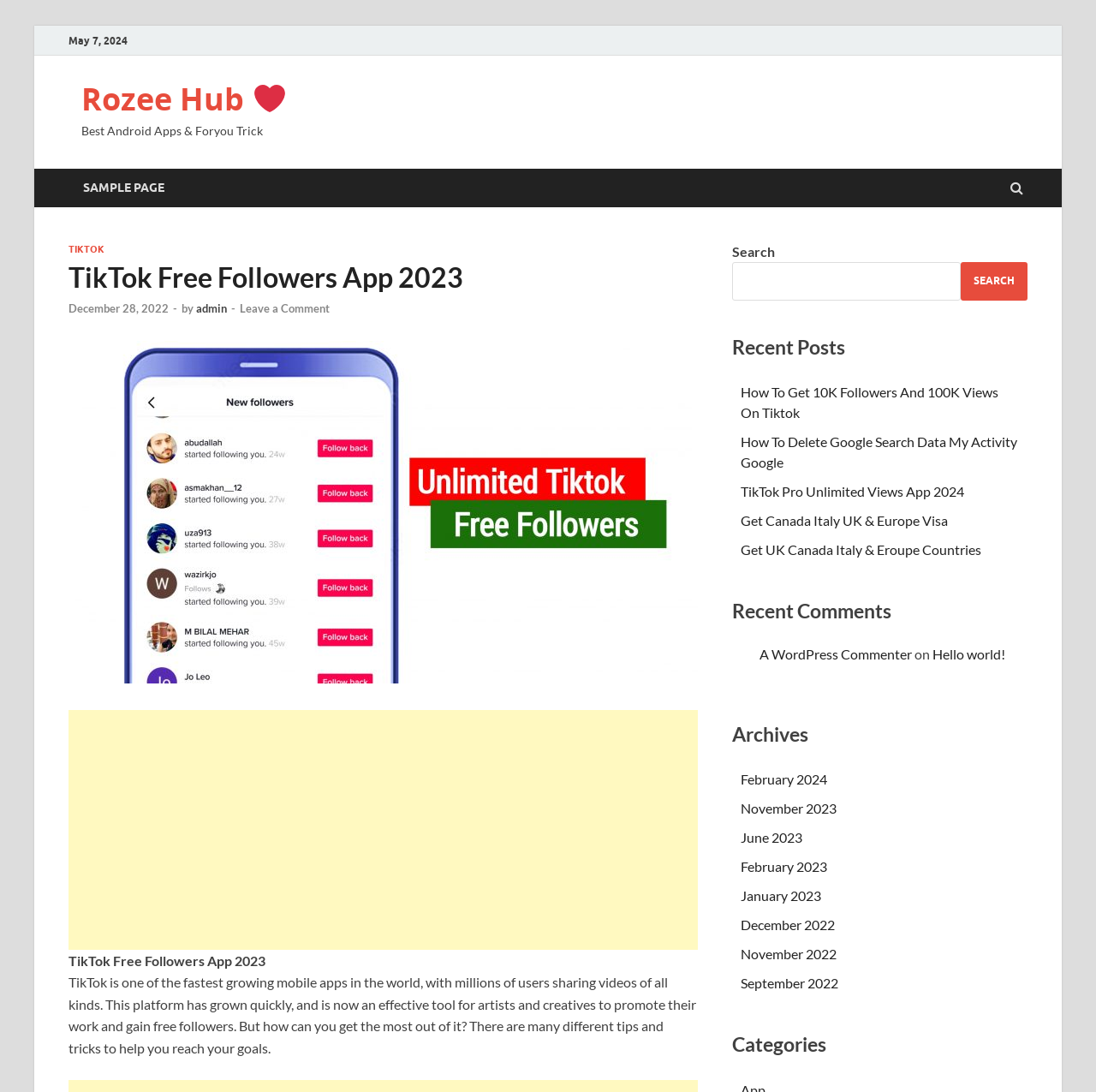Please find and report the primary heading text from the webpage.

TikTok Free Followers App 2023